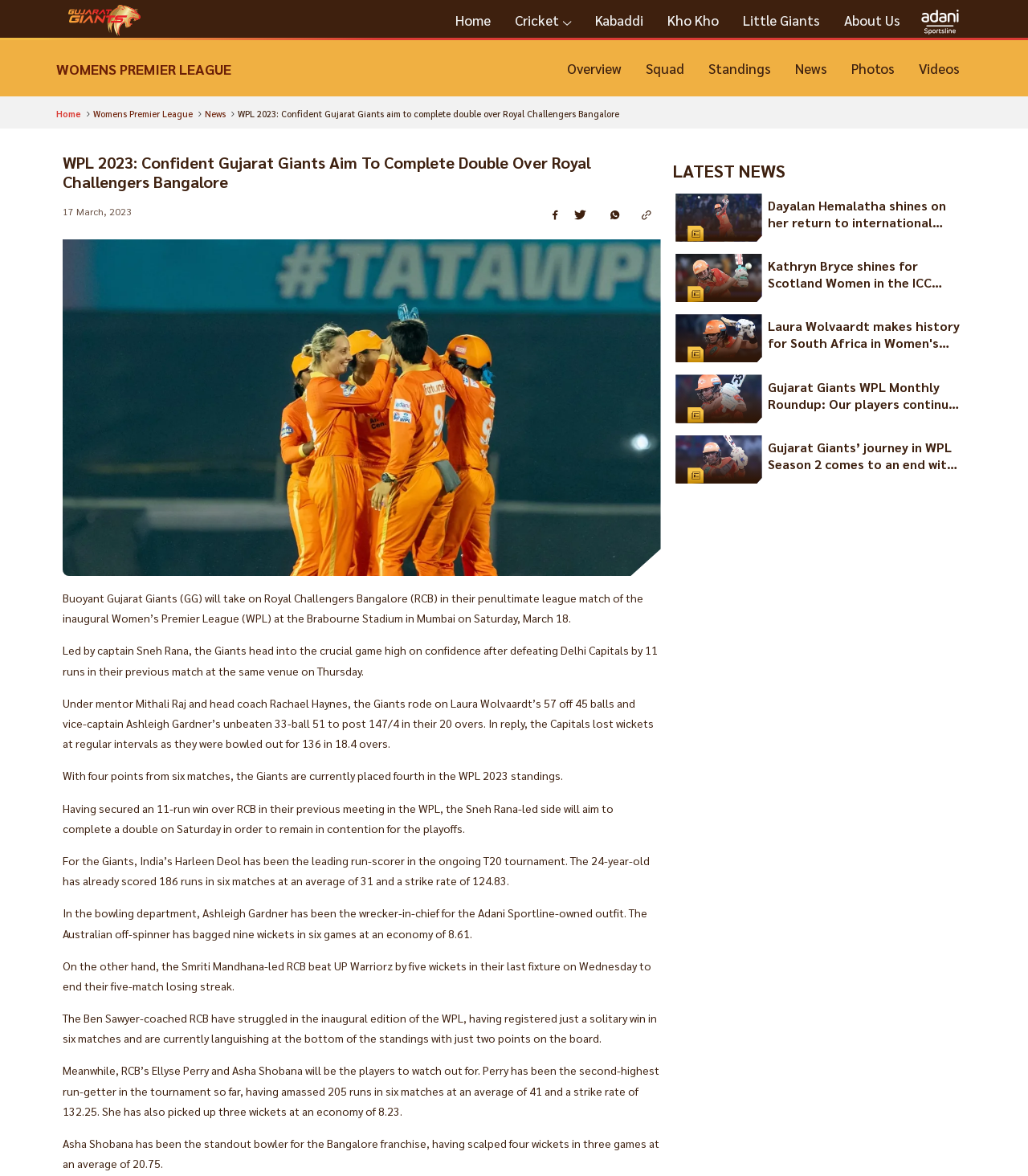Extract the bounding box coordinates of the UI element described by: "Home". The coordinates should include four float numbers ranging from 0 to 1, e.g., [left, top, right, bottom].

[0.055, 0.089, 0.079, 0.102]